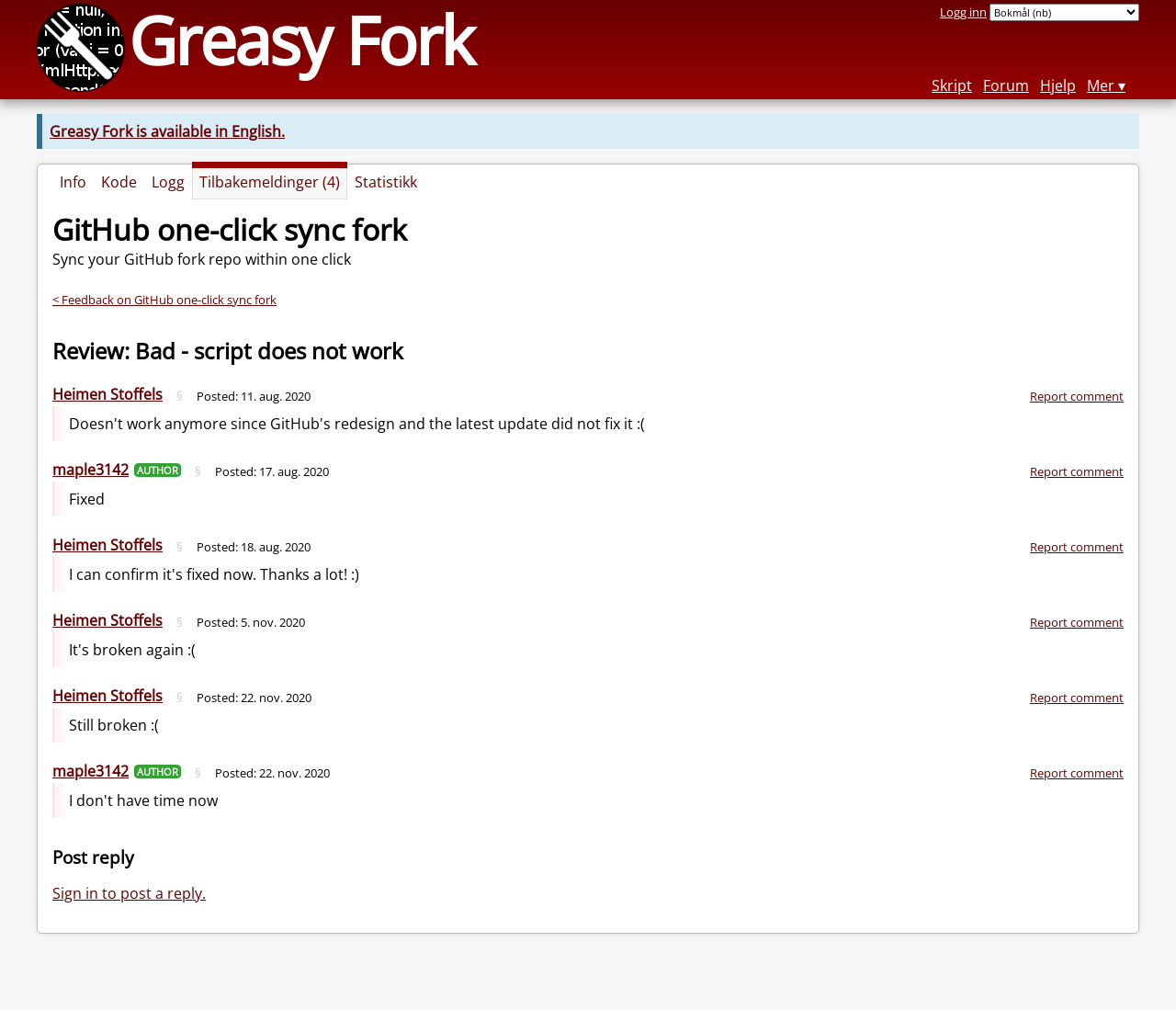Find the bounding box coordinates of the clickable area that will achieve the following instruction: "Sign in to post a reply".

[0.045, 0.874, 0.175, 0.894]